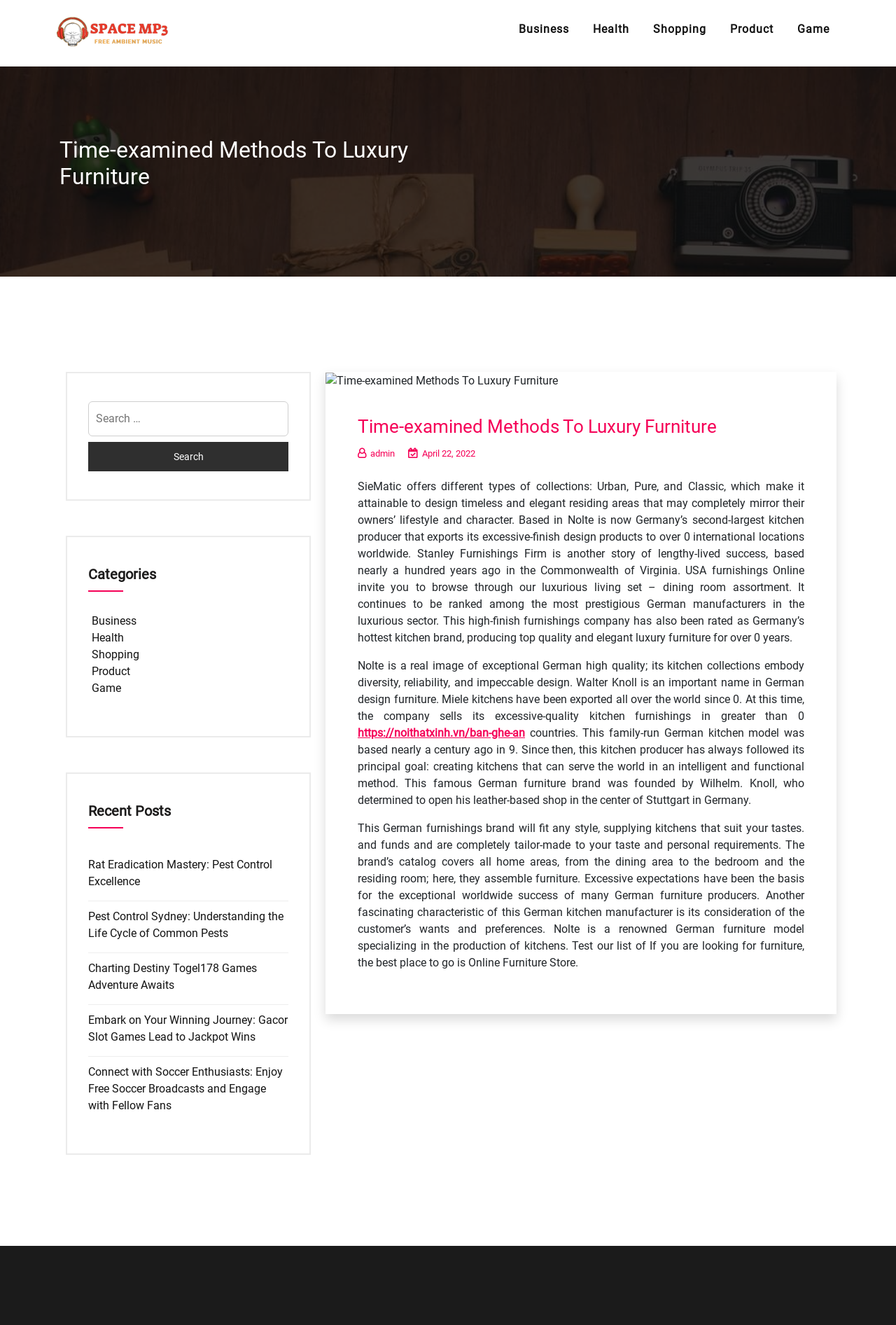Please determine the bounding box coordinates of the section I need to click to accomplish this instruction: "Click on Business category".

[0.567, 0.011, 0.647, 0.034]